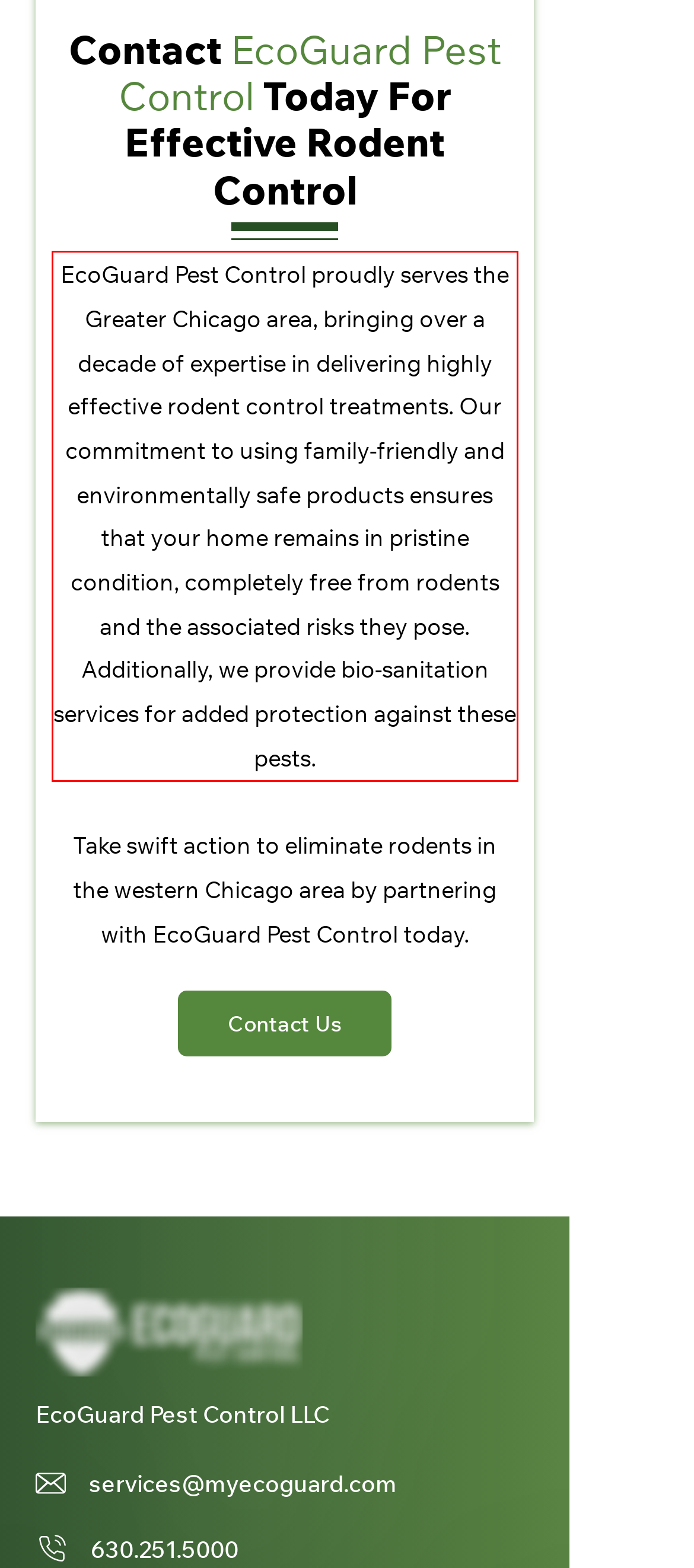Please extract the text content within the red bounding box on the webpage screenshot using OCR.

EcoGuard Pest Control proudly serves the Greater Chicago area, bringing over a decade of expertise in delivering highly effective rodent control treatments. Our commitment to using family-friendly and environmentally safe products ensures that your home remains in pristine condition, completely free from rodents and the associated risks they pose. Additionally, we provide bio-sanitation services for added protection against these pests.